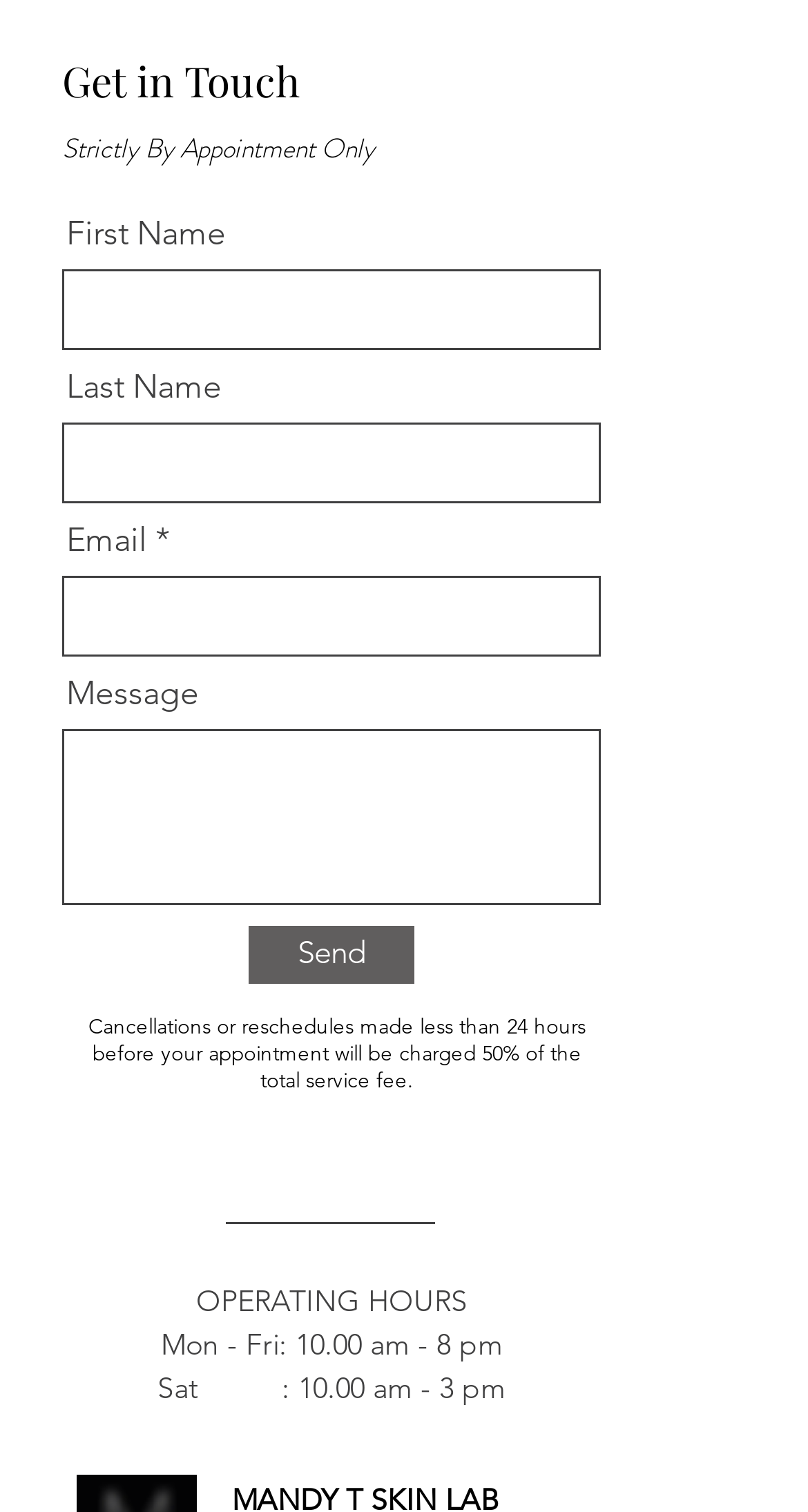What is the policy for cancellations or reschedules?
Refer to the image and provide a one-word or short phrase answer.

50% of total service fee